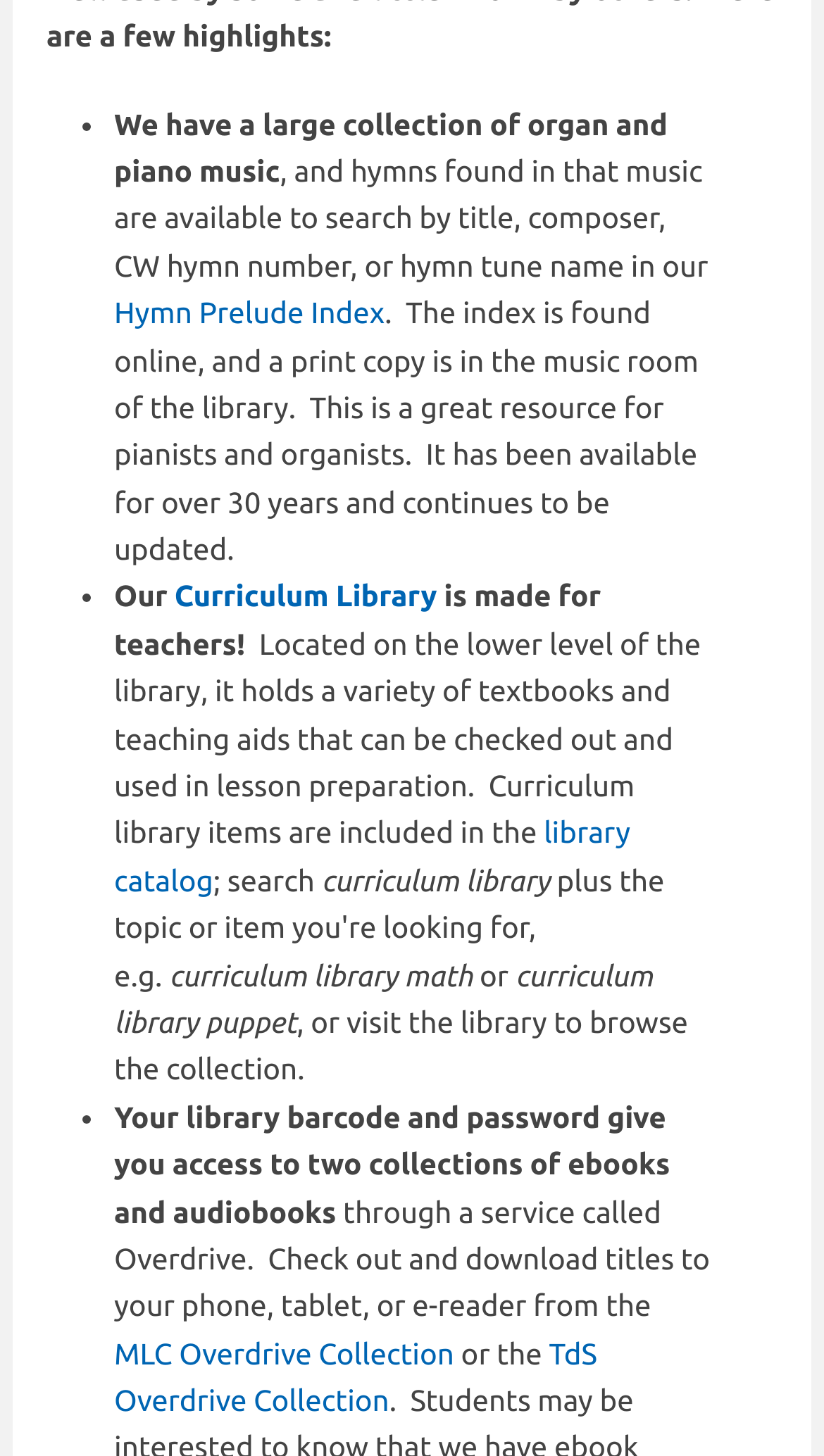Please find the bounding box for the following UI element description. Provide the coordinates in (top-left x, top-left y, bottom-right x, bottom-right y) format, with values between 0 and 1: MLC Overdrive Collection

[0.138, 0.918, 0.551, 0.941]